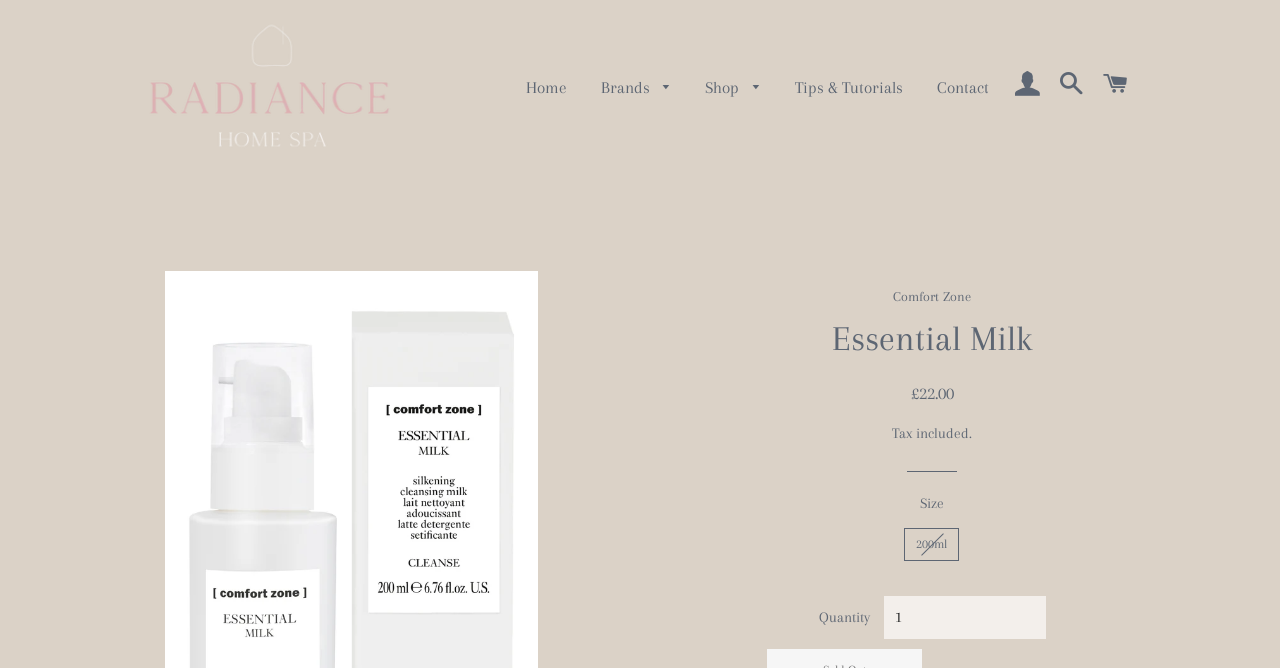Locate the bounding box coordinates of the segment that needs to be clicked to meet this instruction: "Click on the 'Home' link".

[0.399, 0.09, 0.455, 0.175]